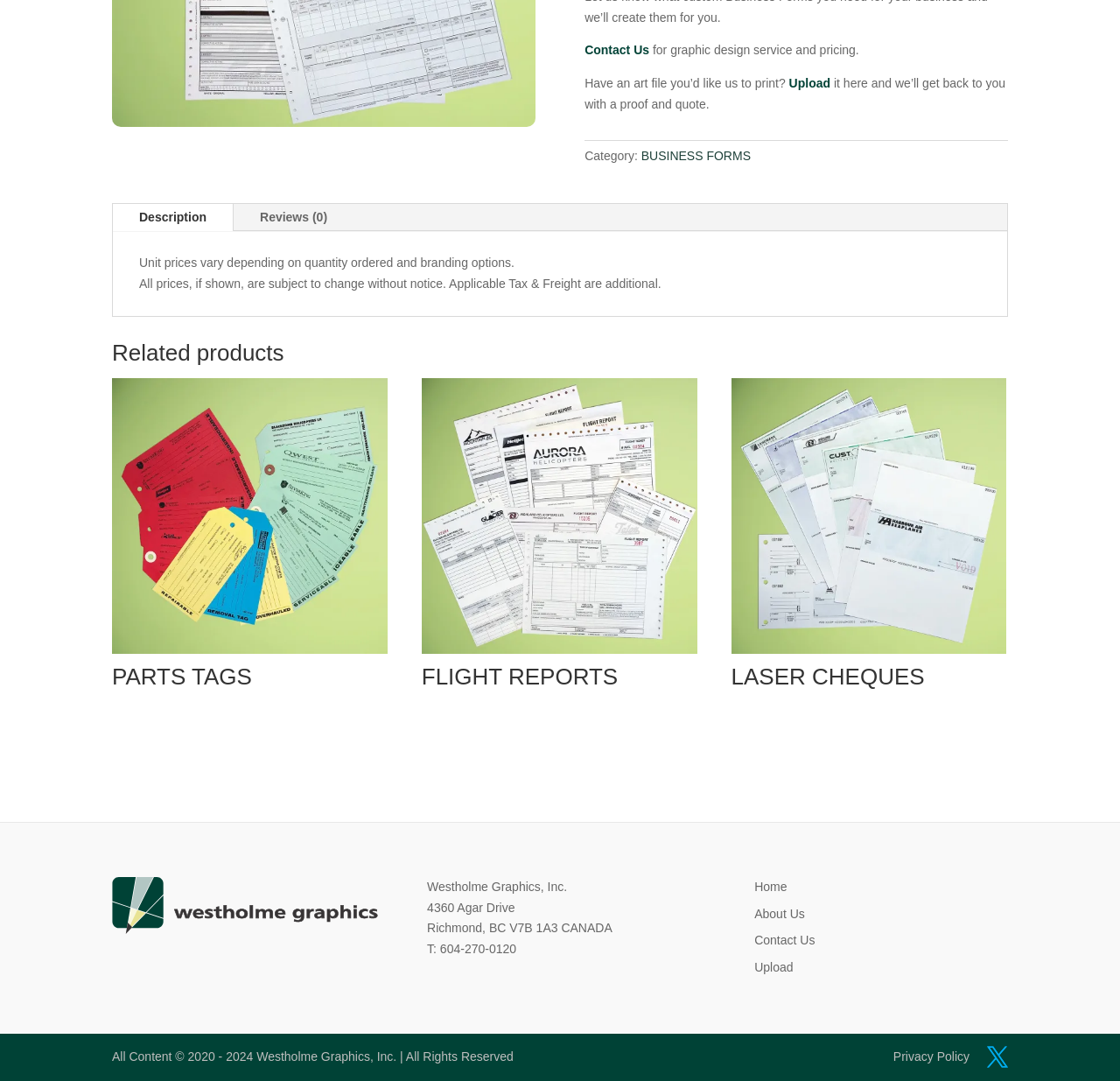Using the element description: "BUSINESS FORMS", determine the bounding box coordinates. The coordinates should be in the format [left, top, right, bottom], with values between 0 and 1.

[0.572, 0.138, 0.67, 0.151]